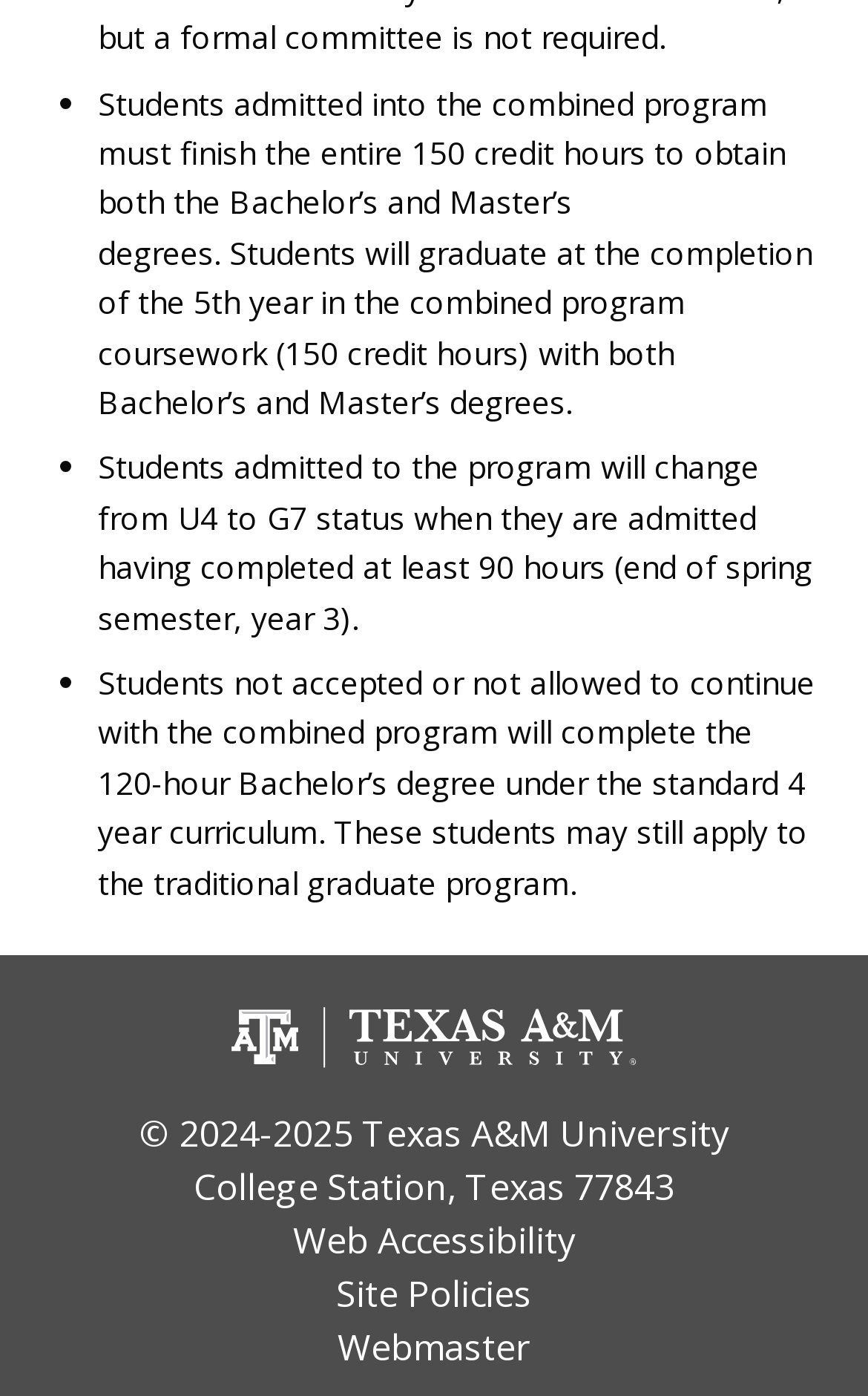Locate the bounding box of the UI element described in the following text: "Site Policies".

[0.0, 0.907, 1.0, 0.946]